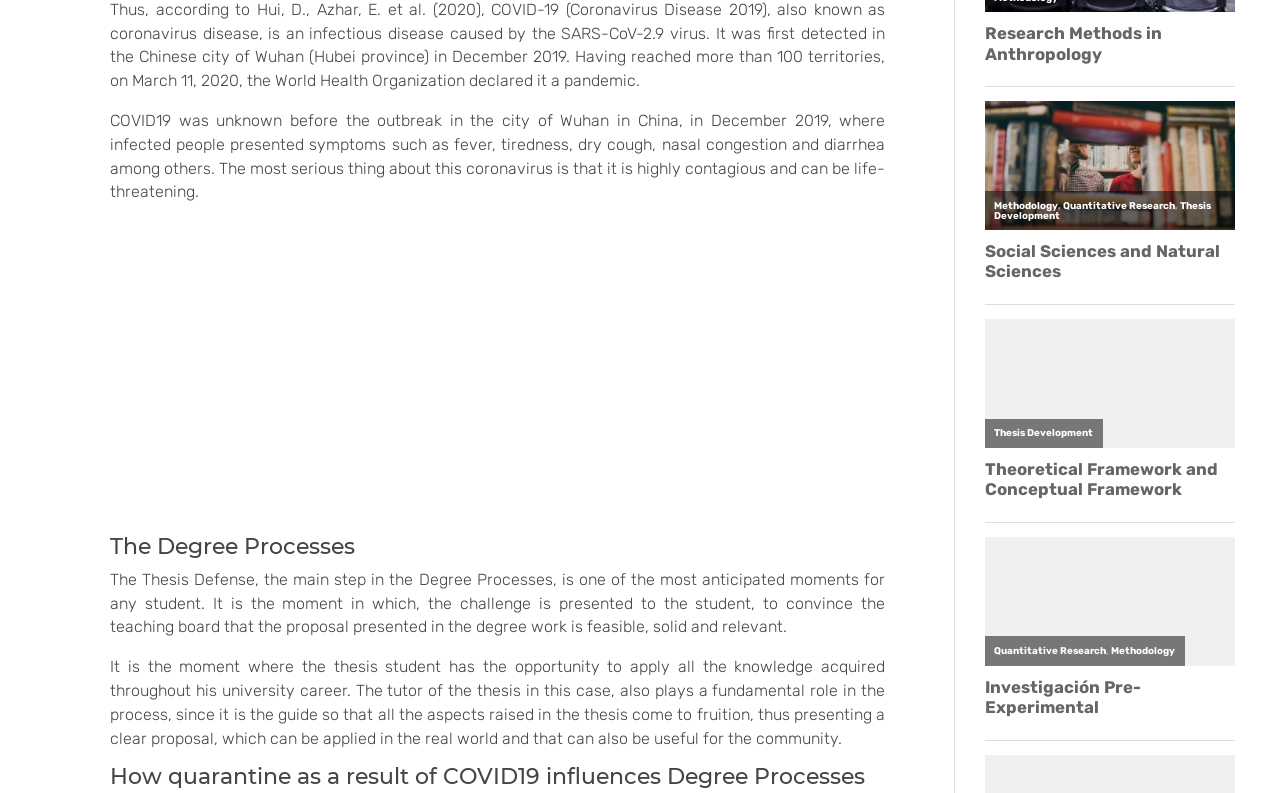Using the description "parent_node: Thesis Development", predict the bounding box of the relevant HTML element.

[0.769, 0.402, 0.964, 0.565]